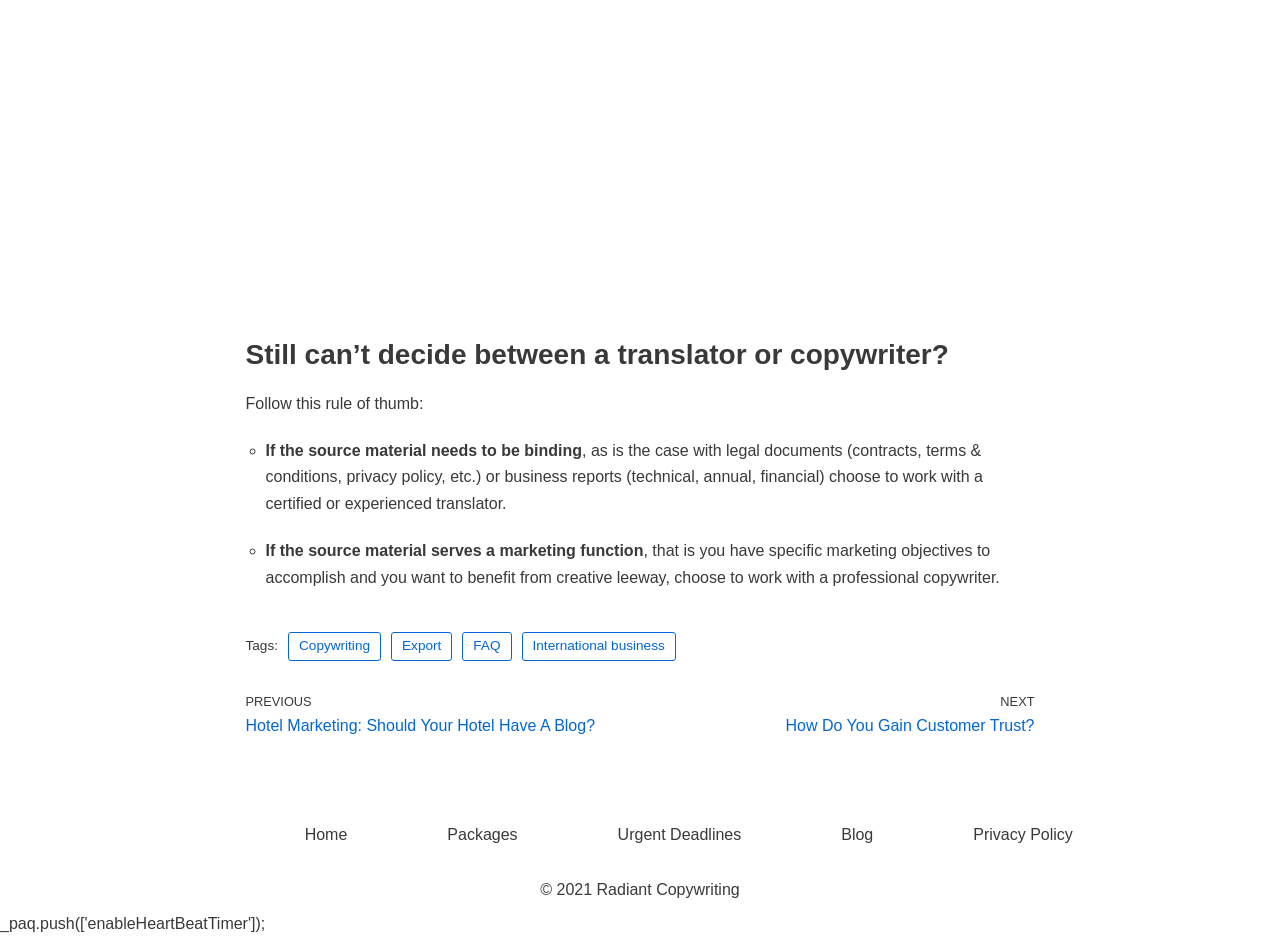Provide a short answer to the following question with just one word or phrase: What type of content is categorized under 'International business'?

Article or blog post